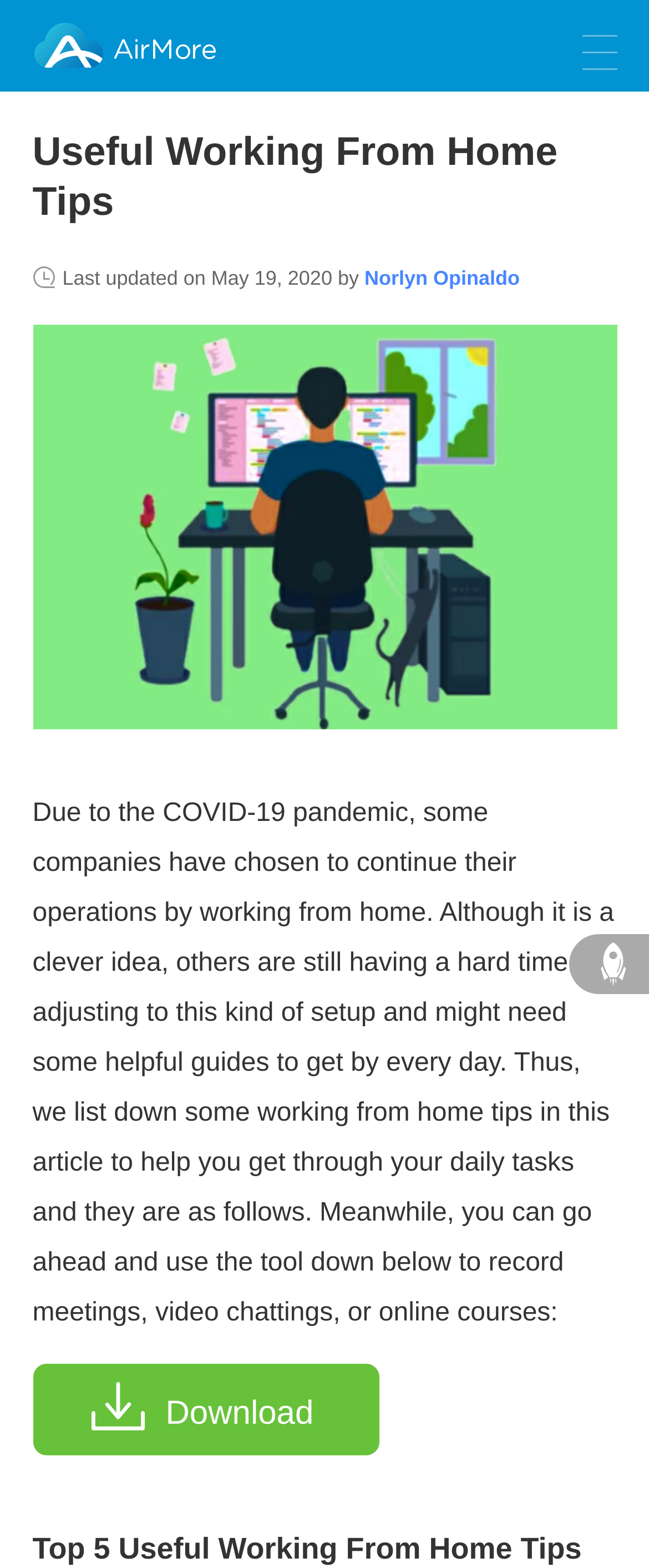What is shown in the image?
Answer with a single word or phrase by referring to the visual content.

Working from home setup